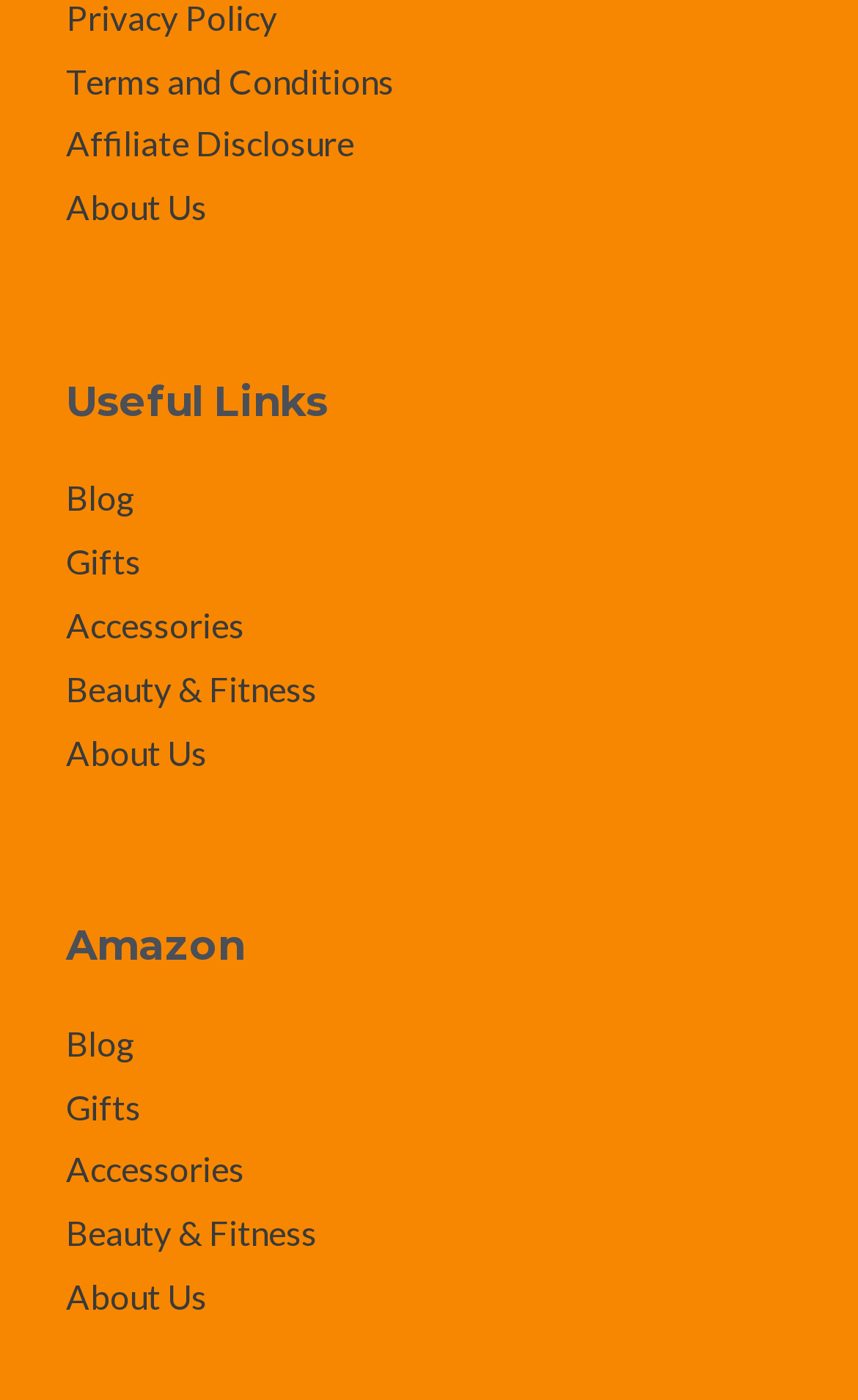Specify the bounding box coordinates of the area to click in order to follow the given instruction: "Read A Better Understanding post."

None